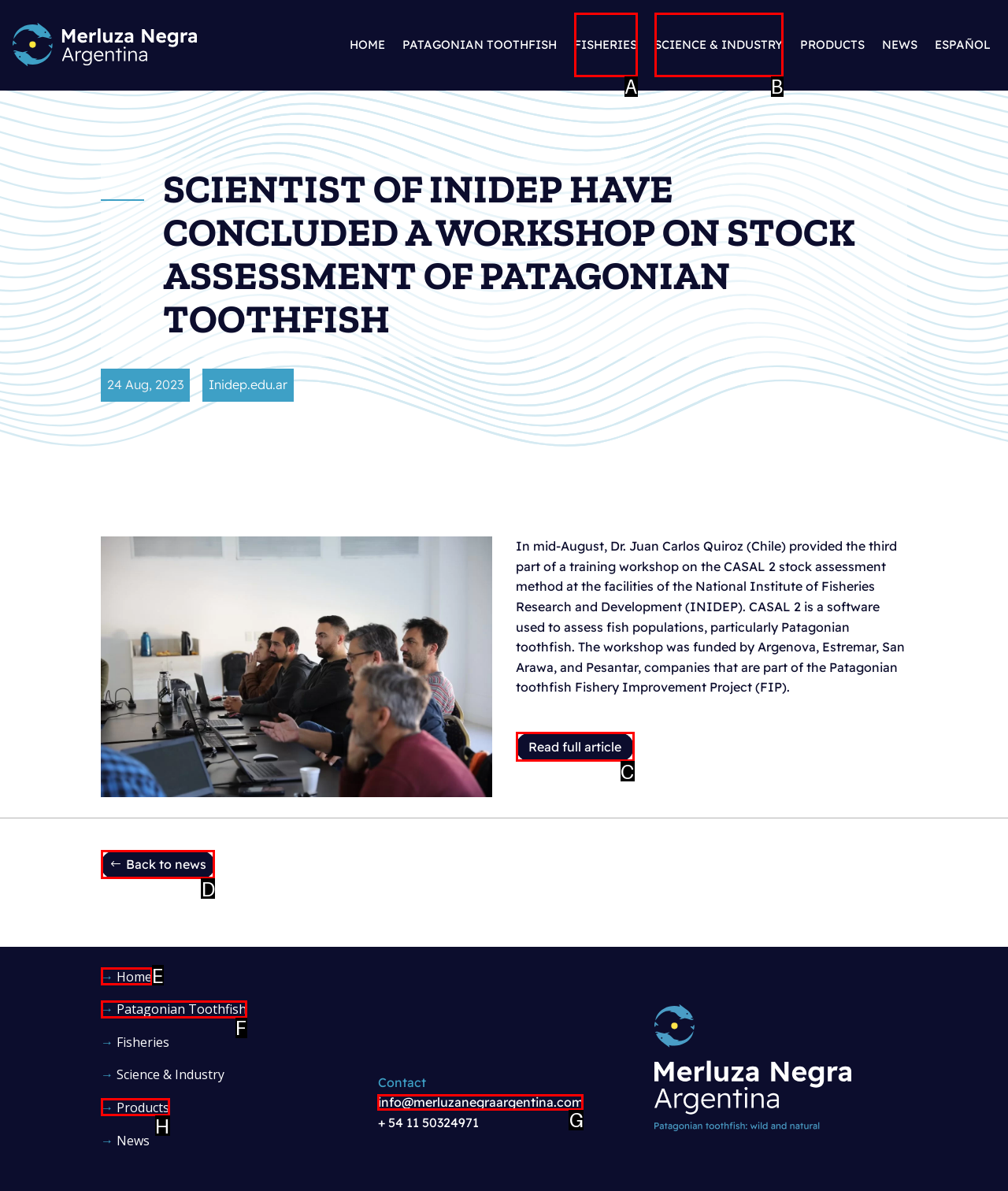Identify the HTML element to click to execute this task: go back to news Respond with the letter corresponding to the proper option.

D